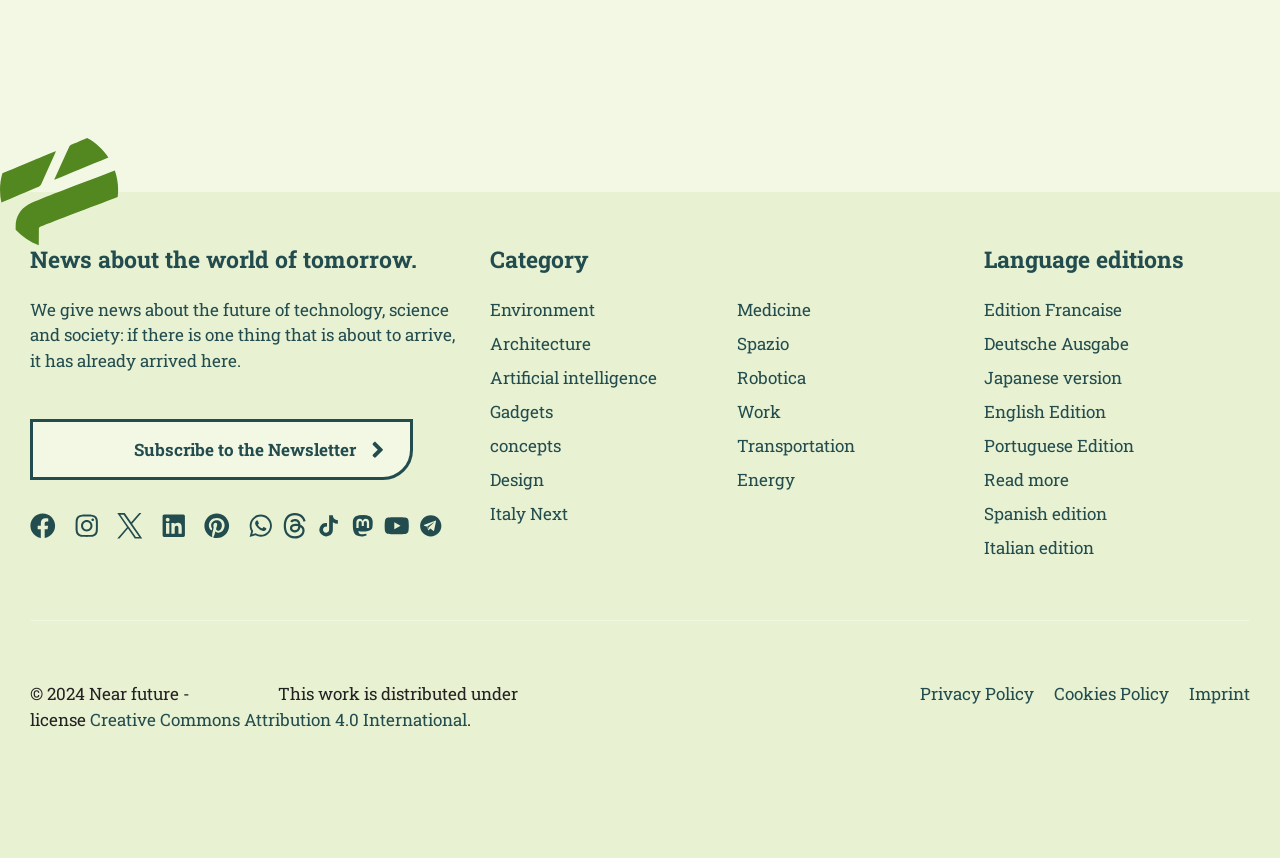What is the copyright information?
Please interpret the details in the image and answer the question thoroughly.

The static text '© 2024 Near future -' is present on the webpage, which indicates that the website's content is copyrighted by Near future in 2024.